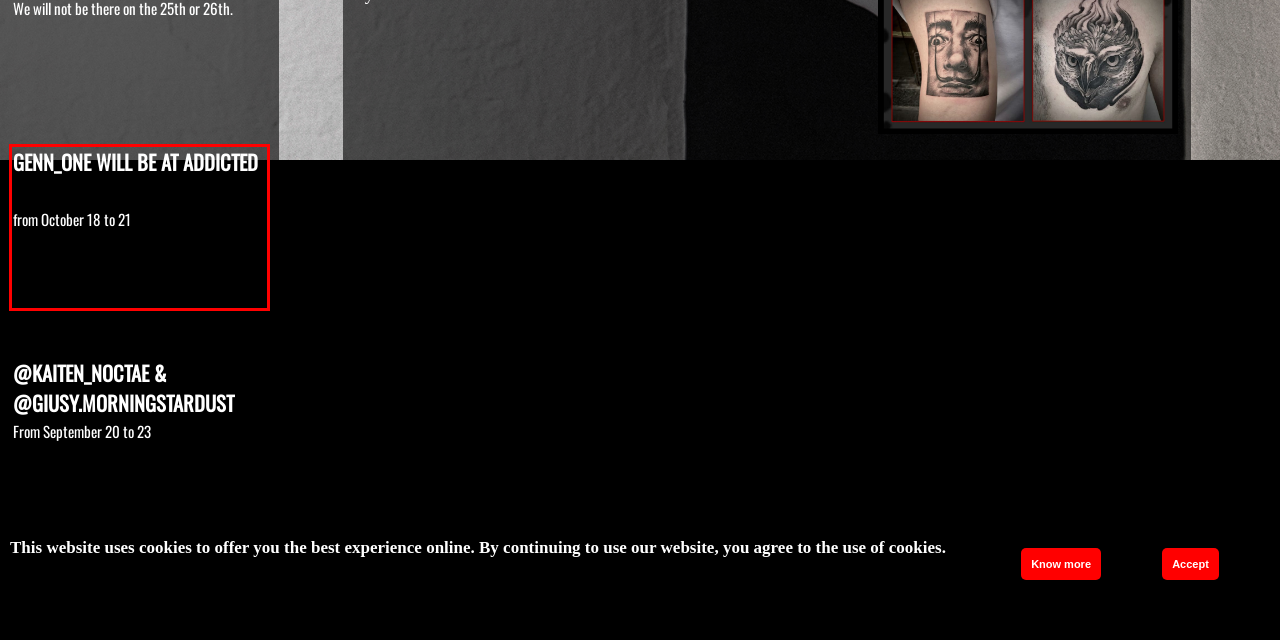Review the screenshot of a webpage containing a red bounding box around an element. Select the description that best matches the new webpage after clicking the highlighted element. The options are:
A. Addictedd Tattoo: Corona Virus comunication
B. Addictedd Tattoo: @kaiten_noctae & @giusy.morningstardust
C. Addictedd Tattoo: We reopen
D. Addictedd Tattoo: New Website available!
E. Addictedd Tattoo: @santa_perpetua visits us!
F. Addictedd Tattoo: 6 days of body suspensions
G. Addictedd Tattoo: genn_one will be at Addicted
H. Cookies Policy at Addictedd Tattoo Barcelona

G